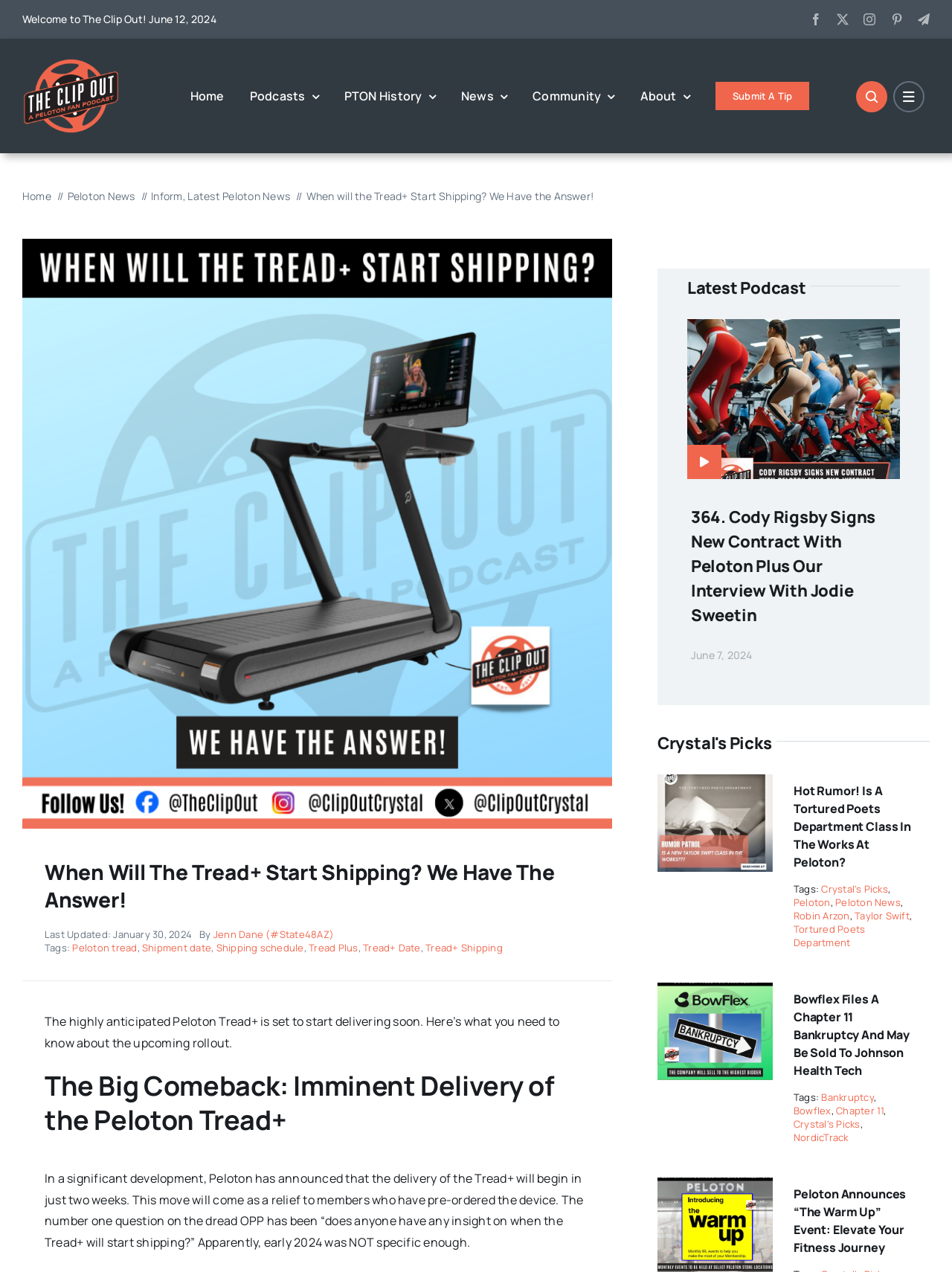Given the following UI element description: "Podcasts", find the bounding box coordinates in the webpage screenshot.

[0.262, 0.057, 0.335, 0.094]